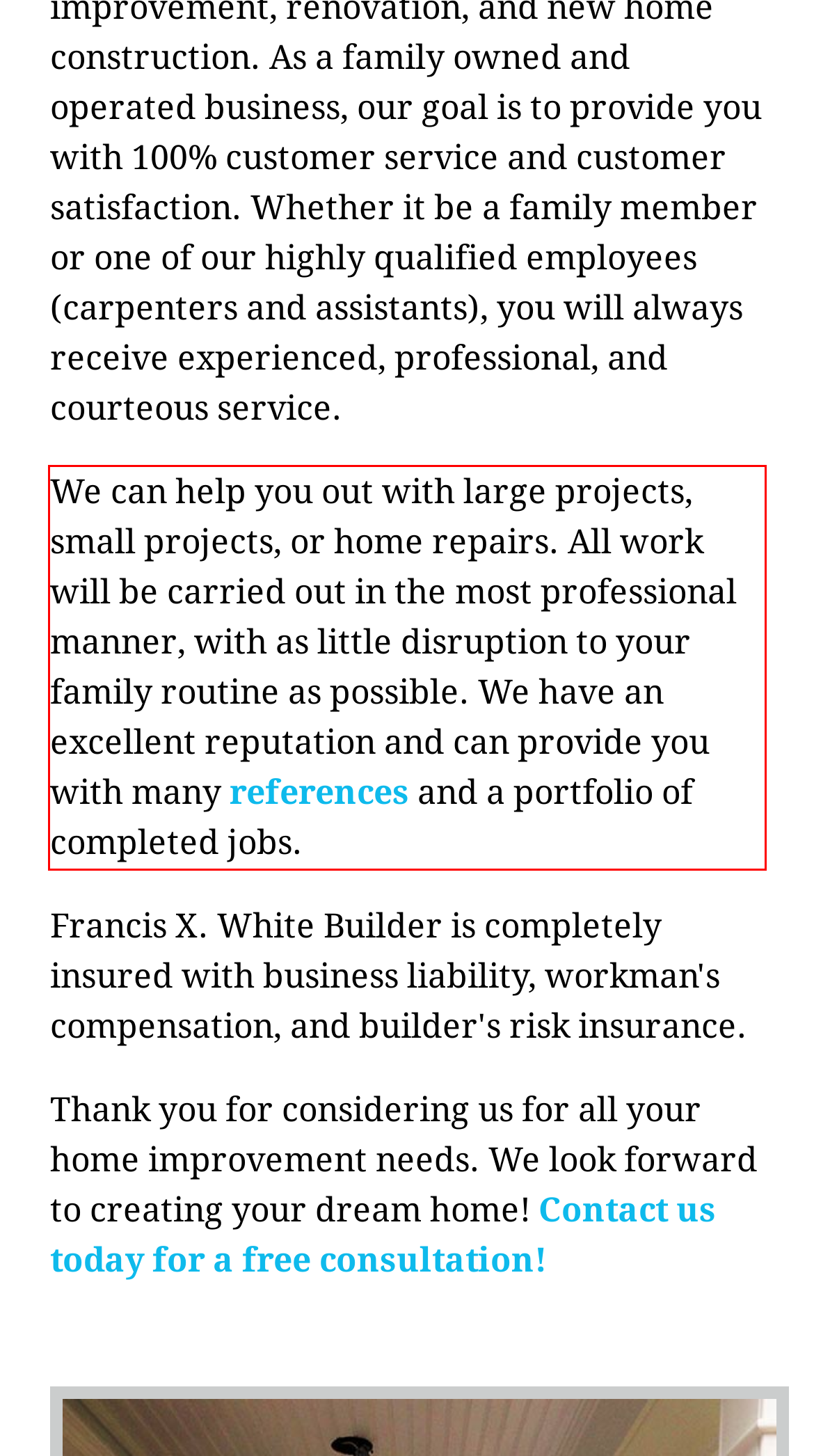Please identify the text within the red rectangular bounding box in the provided webpage screenshot.

We can help you out with large projects, small projects, or home repairs. All work will be carried out in the most professional manner, with as little disruption to your family routine as possible. We have an excellent reputation and can provide you with many references and a portfolio of completed jobs.